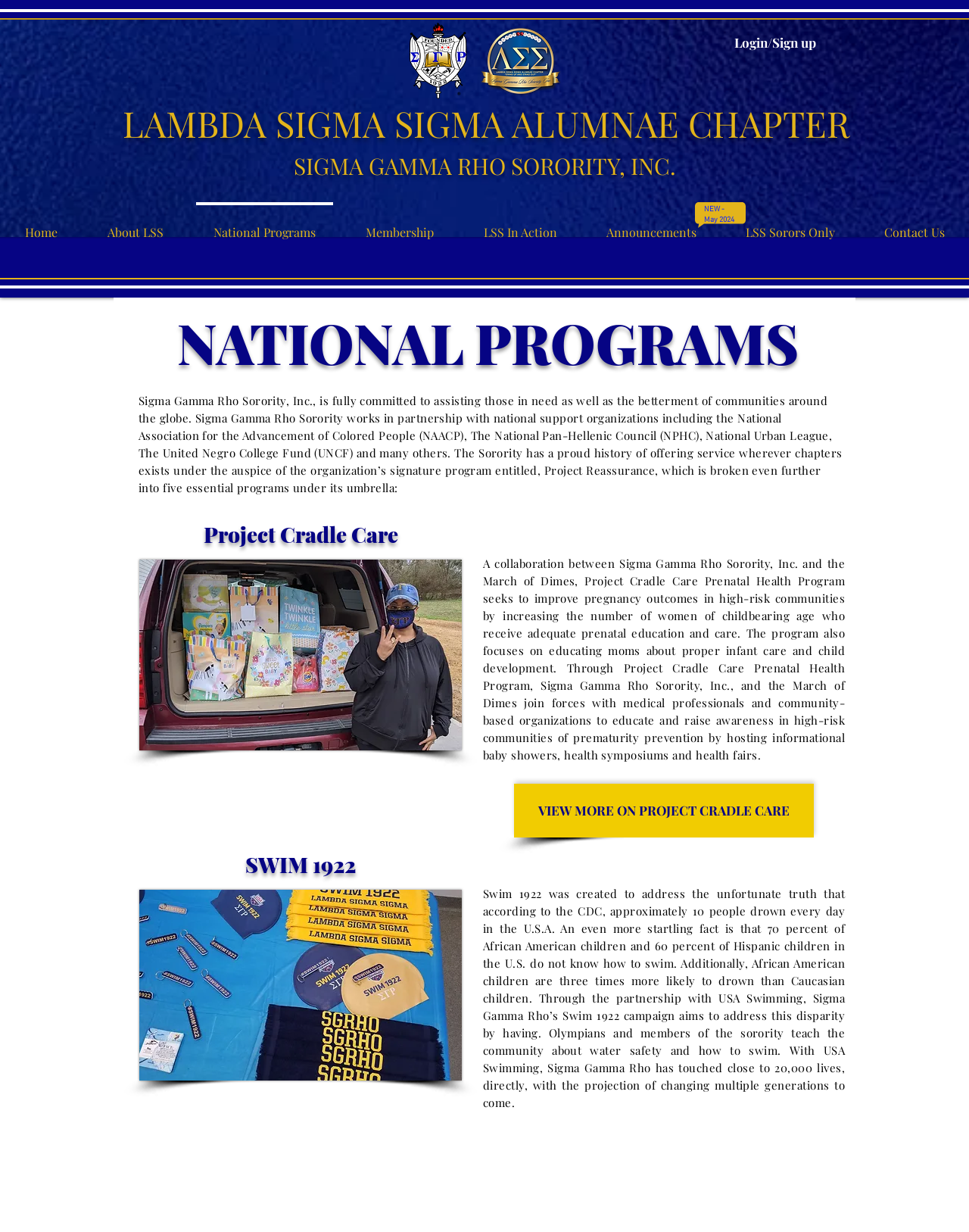Please mark the bounding box coordinates of the area that should be clicked to carry out the instruction: "View Home page".

[0.0, 0.164, 0.085, 0.202]